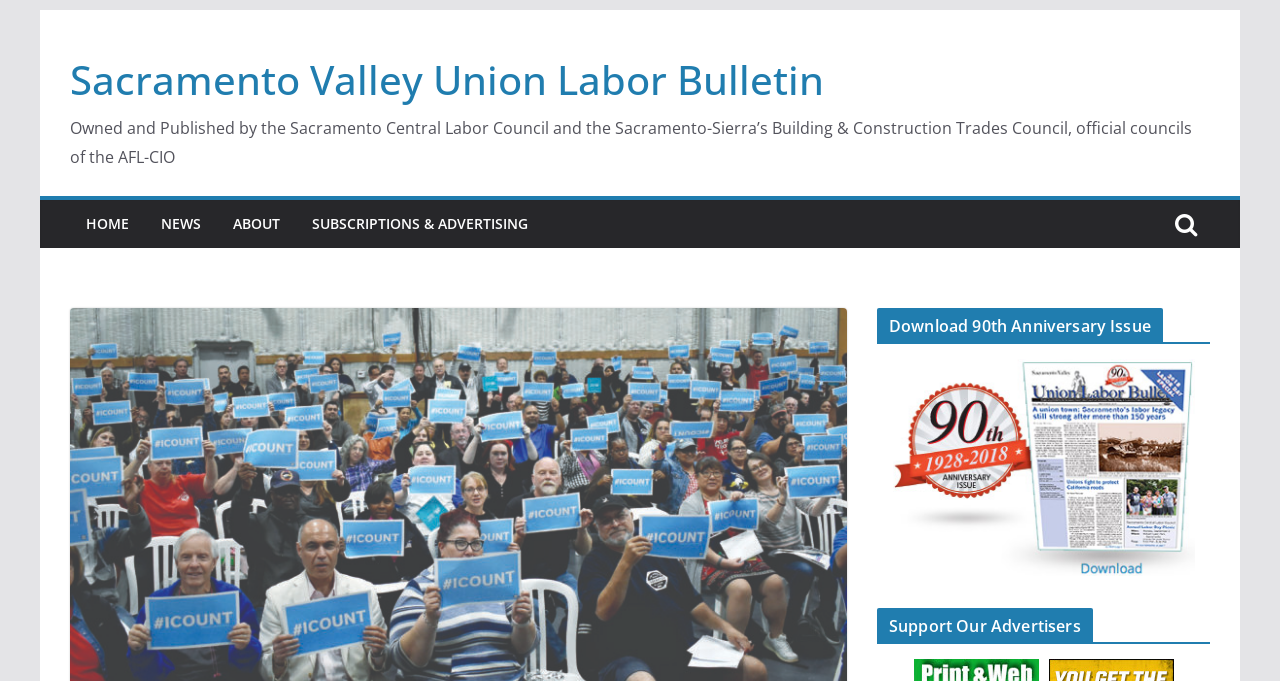Write a detailed summary of the webpage, including text, images, and layout.

The webpage is titled "U.S. Census critical for jobs, communities and unions – Sacramento Valley Union Labor Bulletin". At the top left, there is a link to "Skip to content". Below it, the main heading "Sacramento Valley Union Labor Bulletin" is displayed, with a link to the same title next to it. 

A paragraph of text follows, describing the ownership and publication of the Sacramento Central Labor Council and the Sacramento-Sierra’s Building & Construction Trades Council. 

A navigation menu is located below, consisting of five links: "HOME", "NEWS", "ABOUT", and "SUBSCRIPTIONS & ADVERTISING", arranged horizontally from left to right. 

On the right side of the page, there is a complementary section. Within this section, a heading "Download 90th Anniversary Issue" is displayed, along with a link to download the issue. Below it, another heading "Support Our Advertisers" is shown.